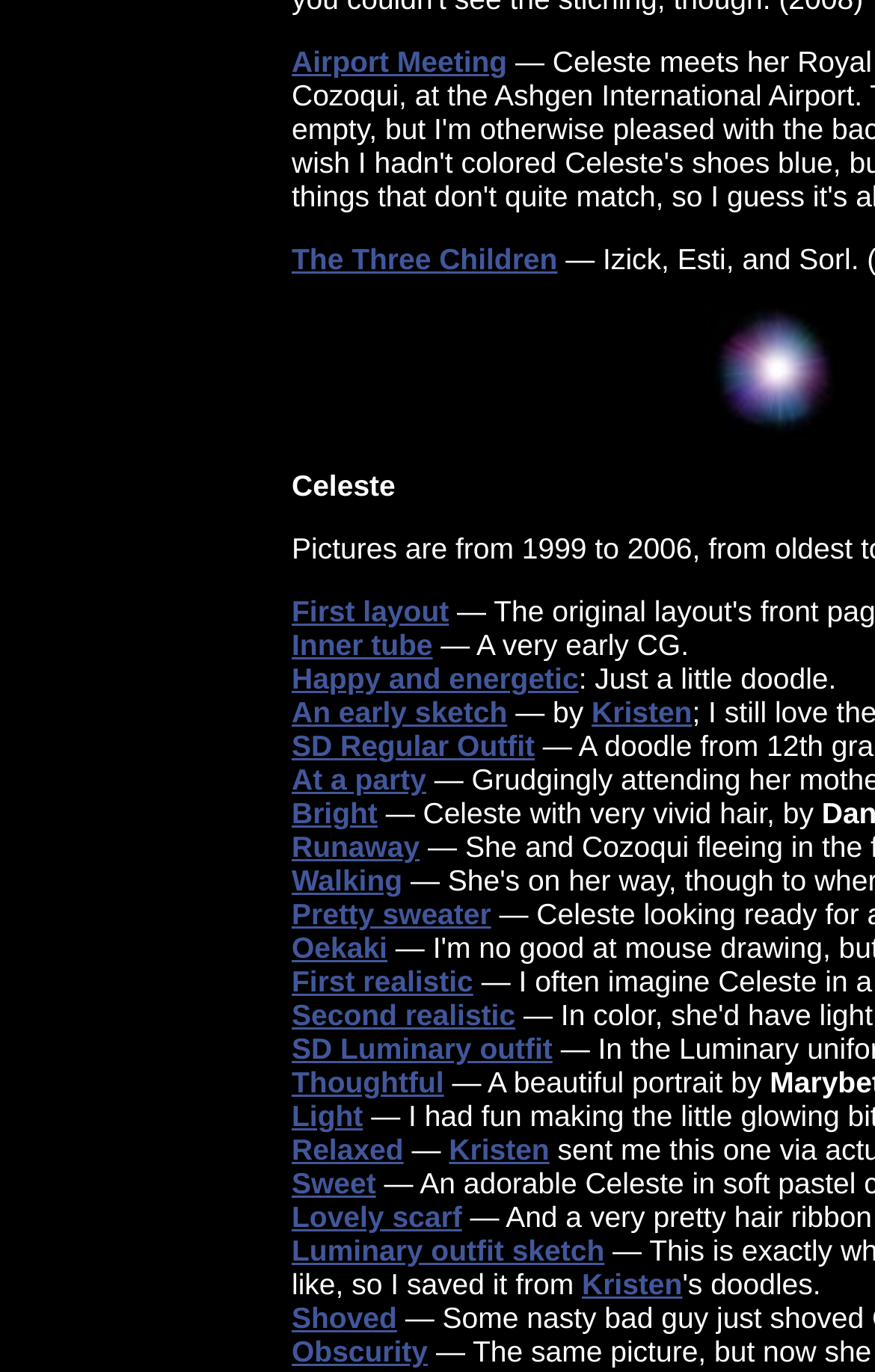Determine the bounding box coordinates of the region I should click to achieve the following instruction: "Check out 'An early sketch'". Ensure the bounding box coordinates are four float numbers between 0 and 1, i.e., [left, top, right, bottom].

[0.333, 0.507, 0.58, 0.531]